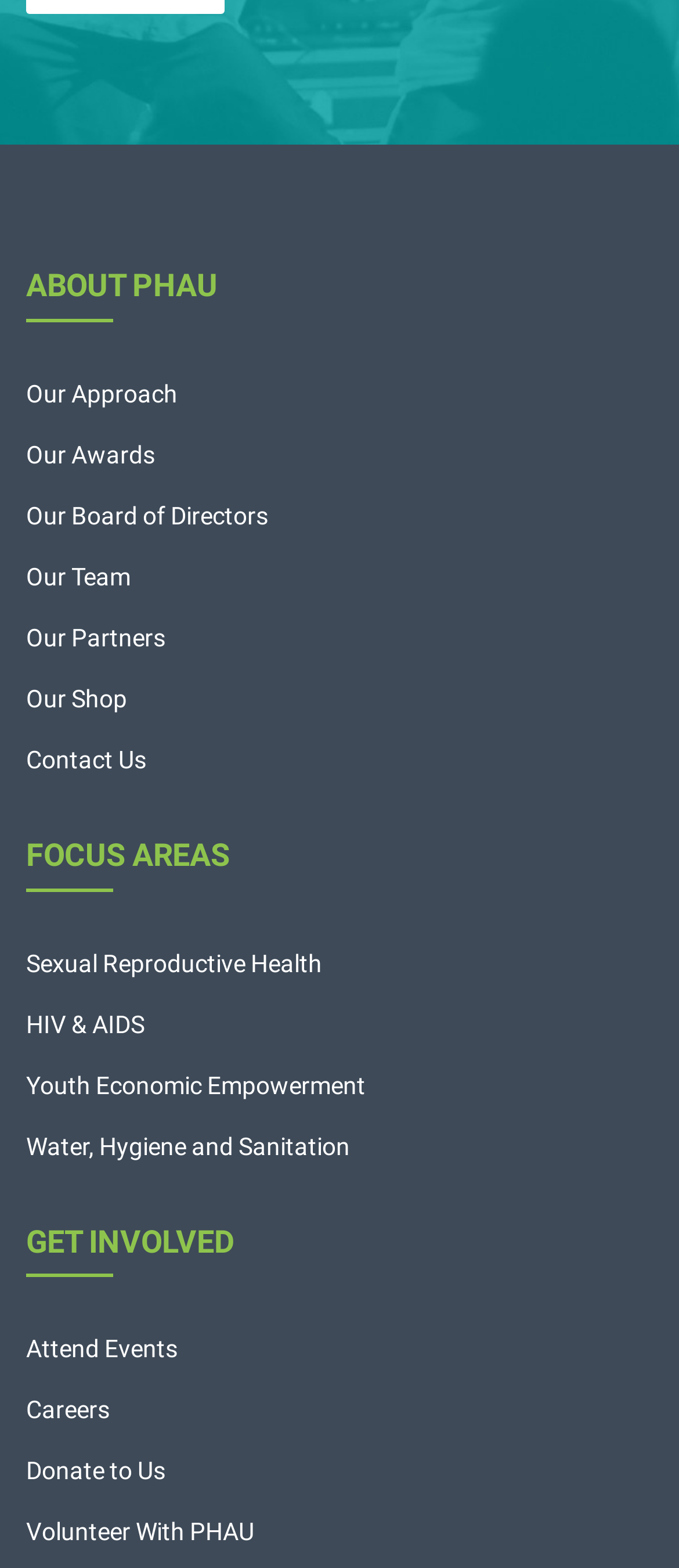Please determine the bounding box coordinates of the element's region to click for the following instruction: "Explore focus areas on Sexual Reproductive Health".

[0.038, 0.605, 0.474, 0.623]